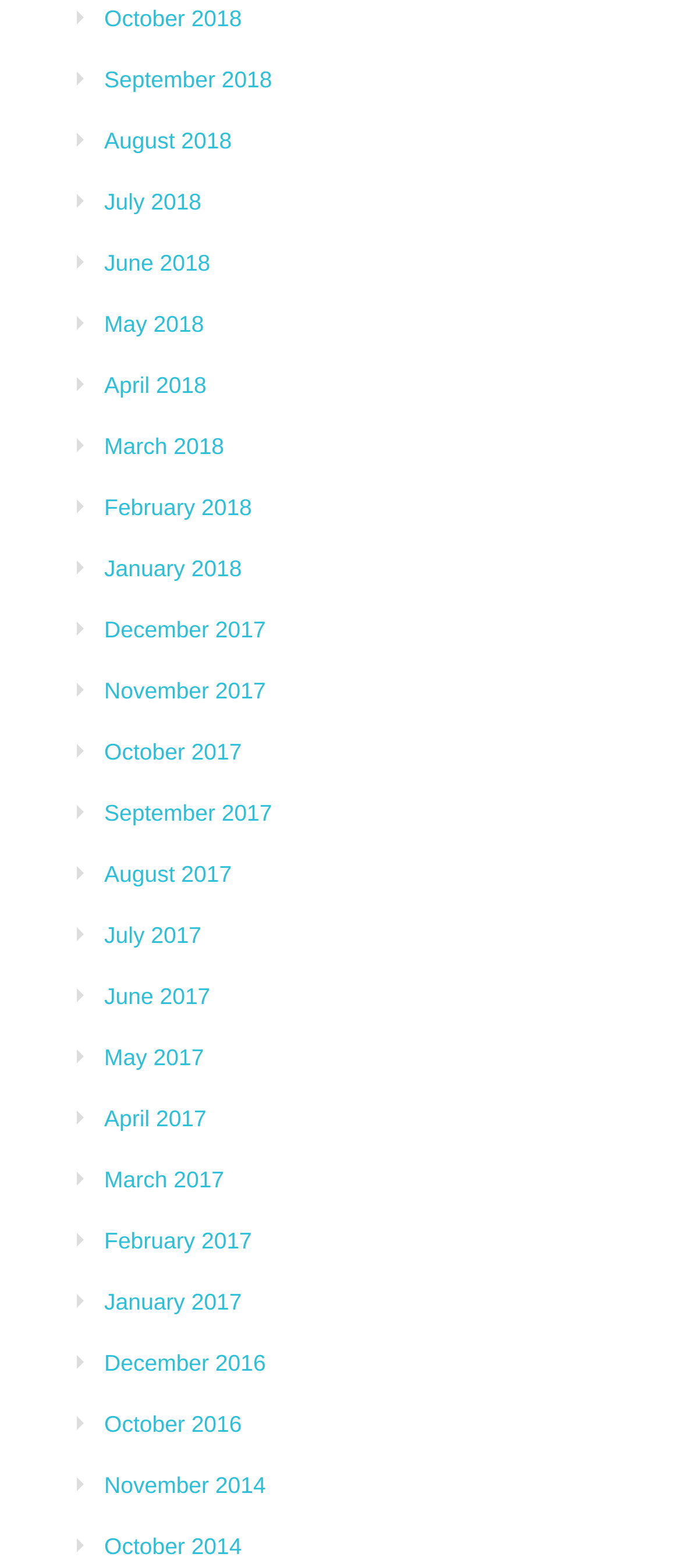Answer this question using a single word or a brief phrase:
How many links are there on the webpage?

25